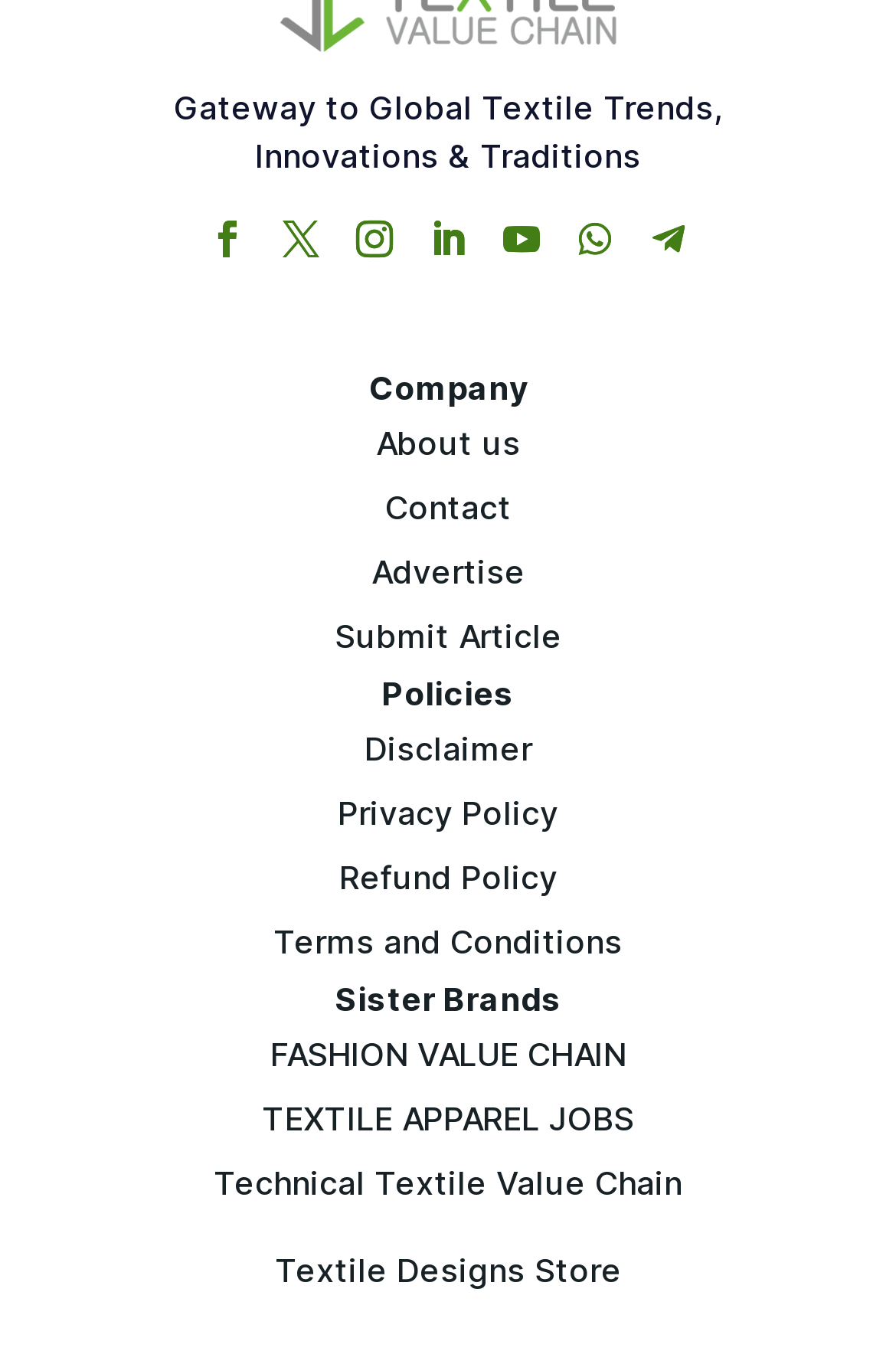Please identify the bounding box coordinates of the element's region that I should click in order to complete the following instruction: "Go to Context Data". The bounding box coordinates consist of four float numbers between 0 and 1, i.e., [left, top, right, bottom].

None